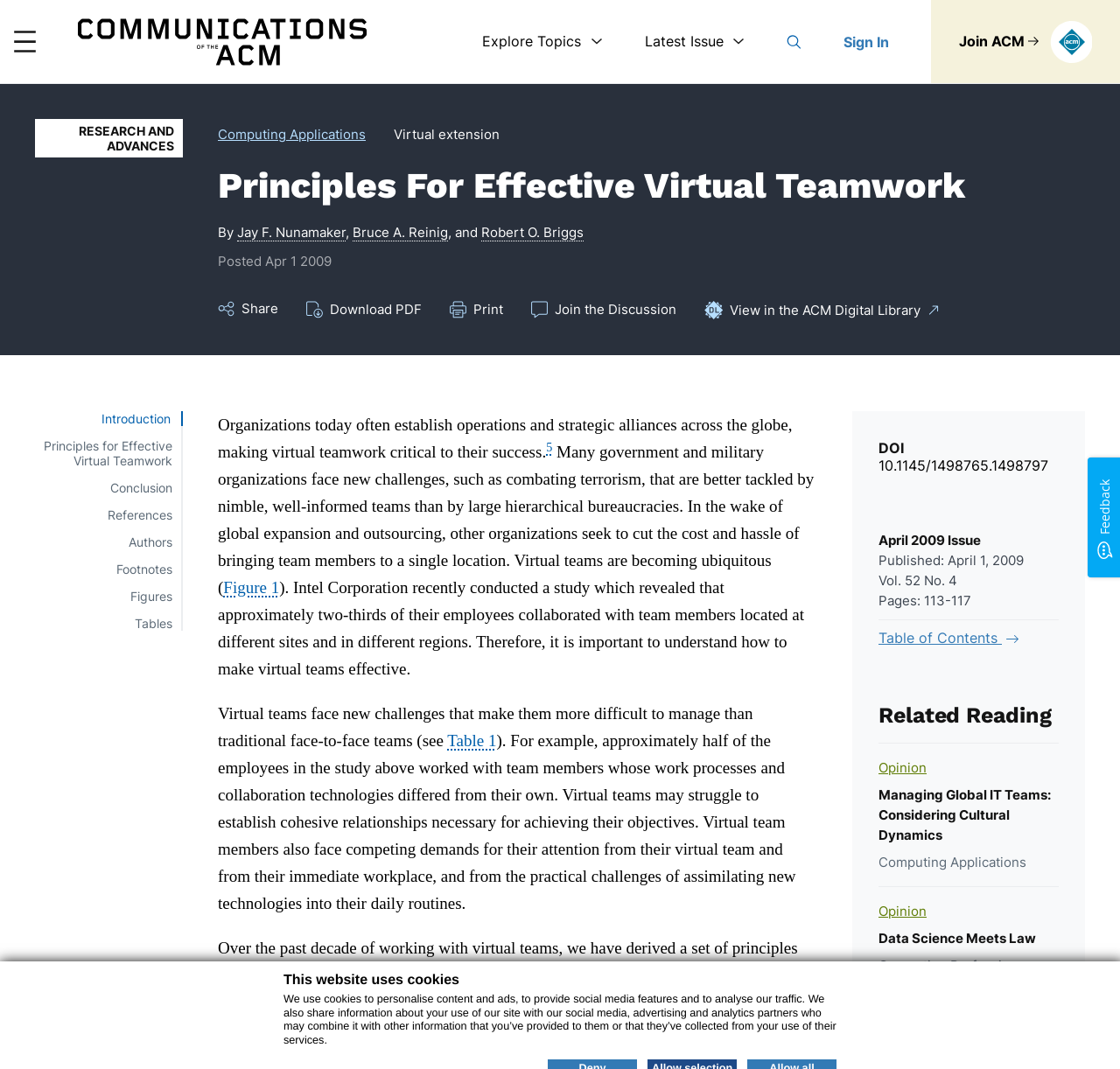What is the publication date of the article?
Please interpret the details in the image and answer the question thoroughly.

The publication date of the article can be found in the section 'April 2009 Issue' which is located at the bottom of the webpage, and it is 'April 1, 2009'.